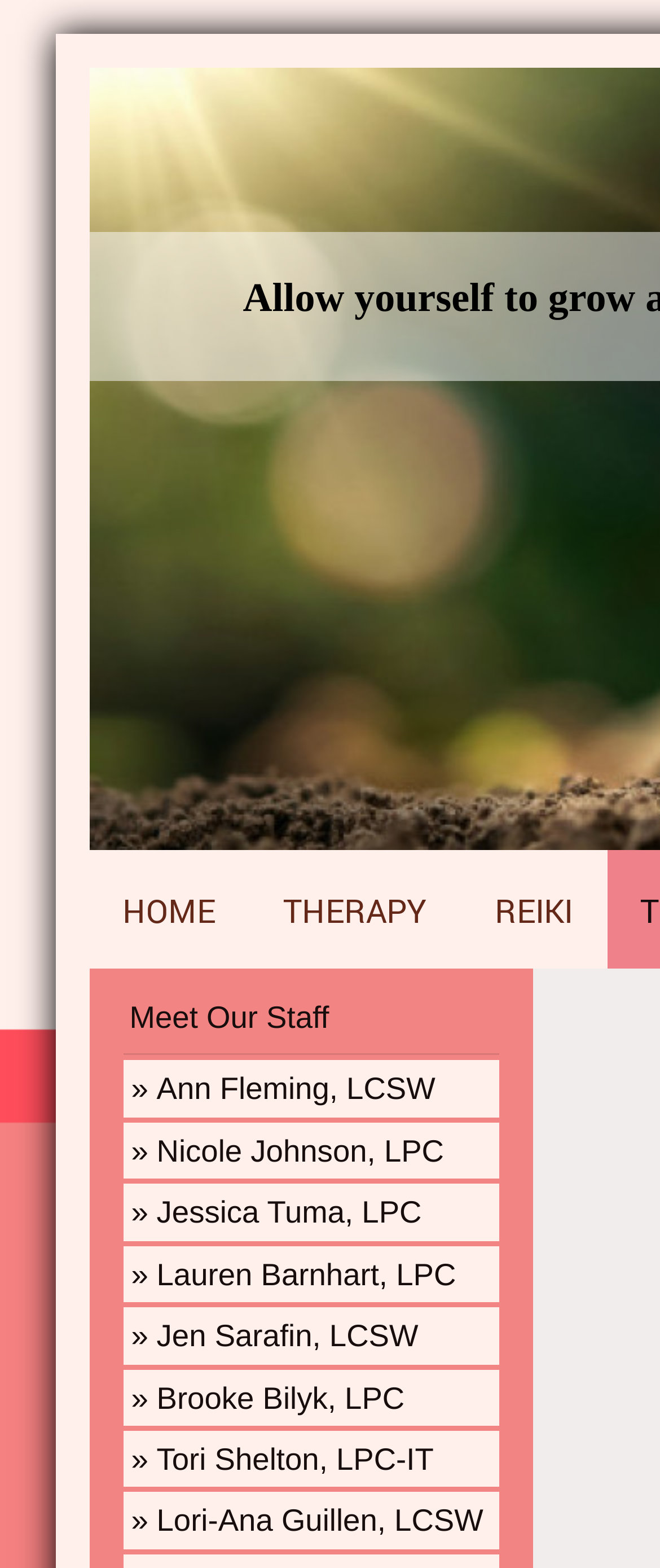Locate the coordinates of the bounding box for the clickable region that fulfills this instruction: "go to home page".

[0.135, 0.542, 0.378, 0.617]